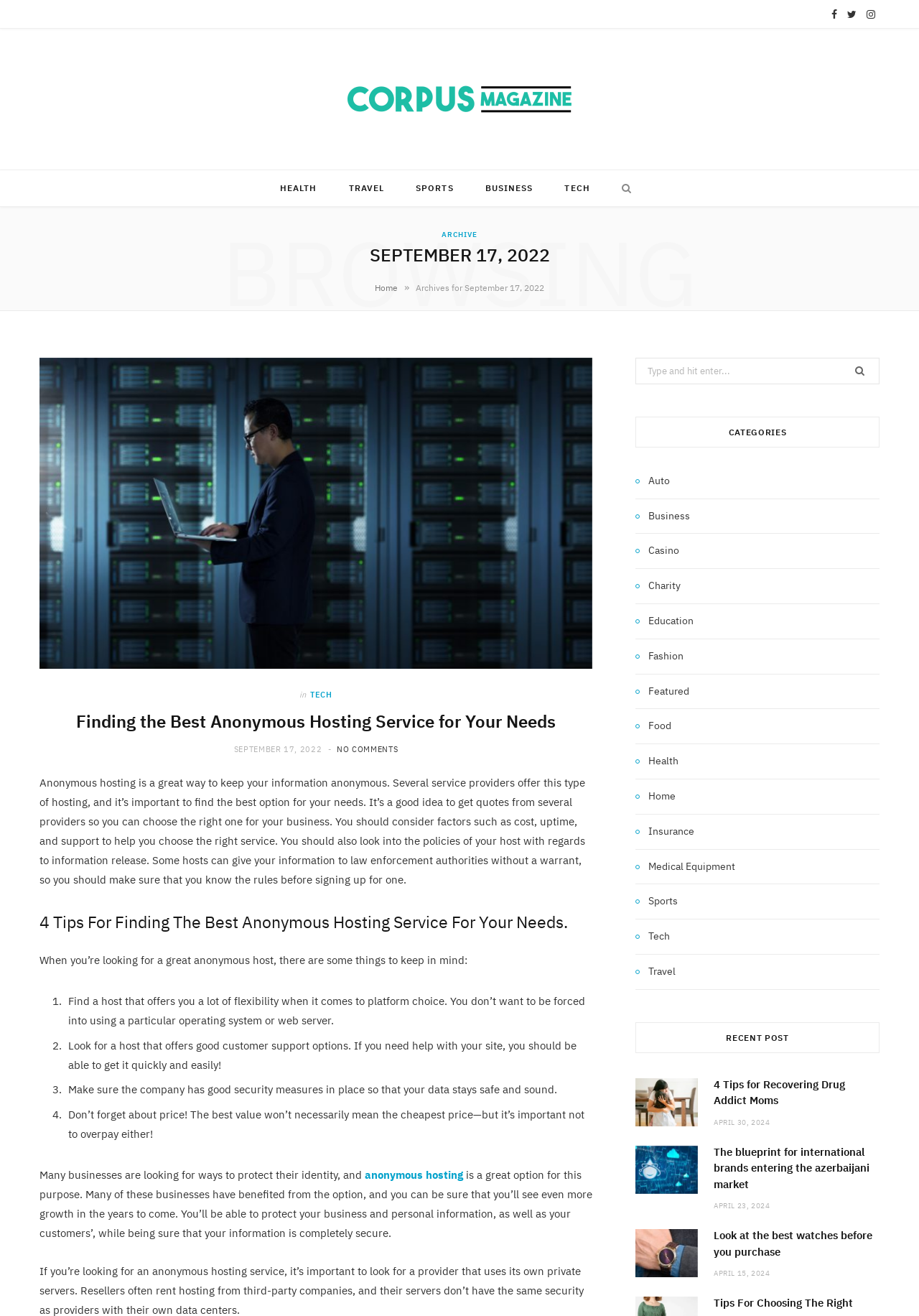Using the given element description, provide the bounding box coordinates (top-left x, top-left y, bottom-right x, bottom-right y) for the corresponding UI element in the screenshot: April 23, 2024

[0.777, 0.913, 0.838, 0.92]